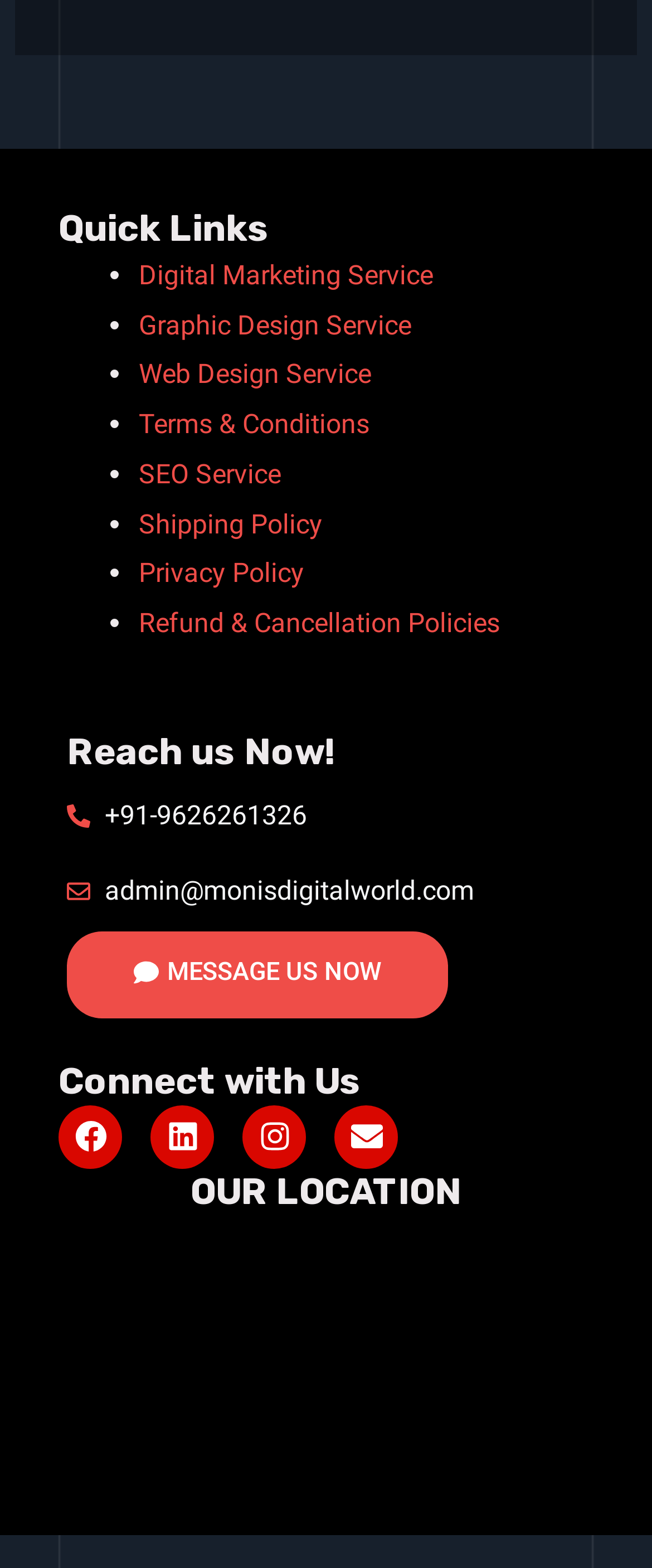Specify the bounding box coordinates of the area to click in order to follow the given instruction: "Connect with us on Facebook."

[0.114, 0.715, 0.163, 0.735]